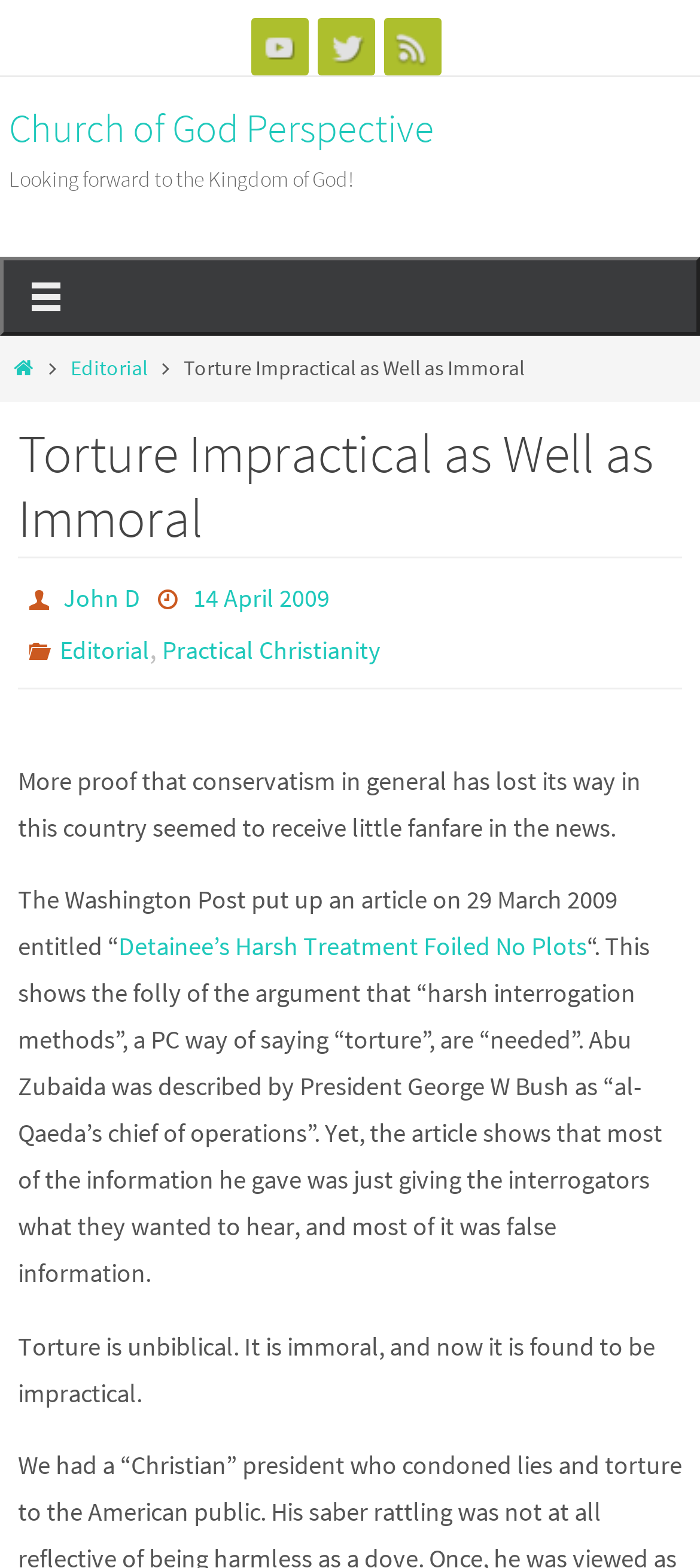What is the topic of the article?
Answer the question in a detailed and comprehensive manner.

The topic of the article can be inferred by reading the title and the content of the article, which discusses the impracticality and immorality of torture.